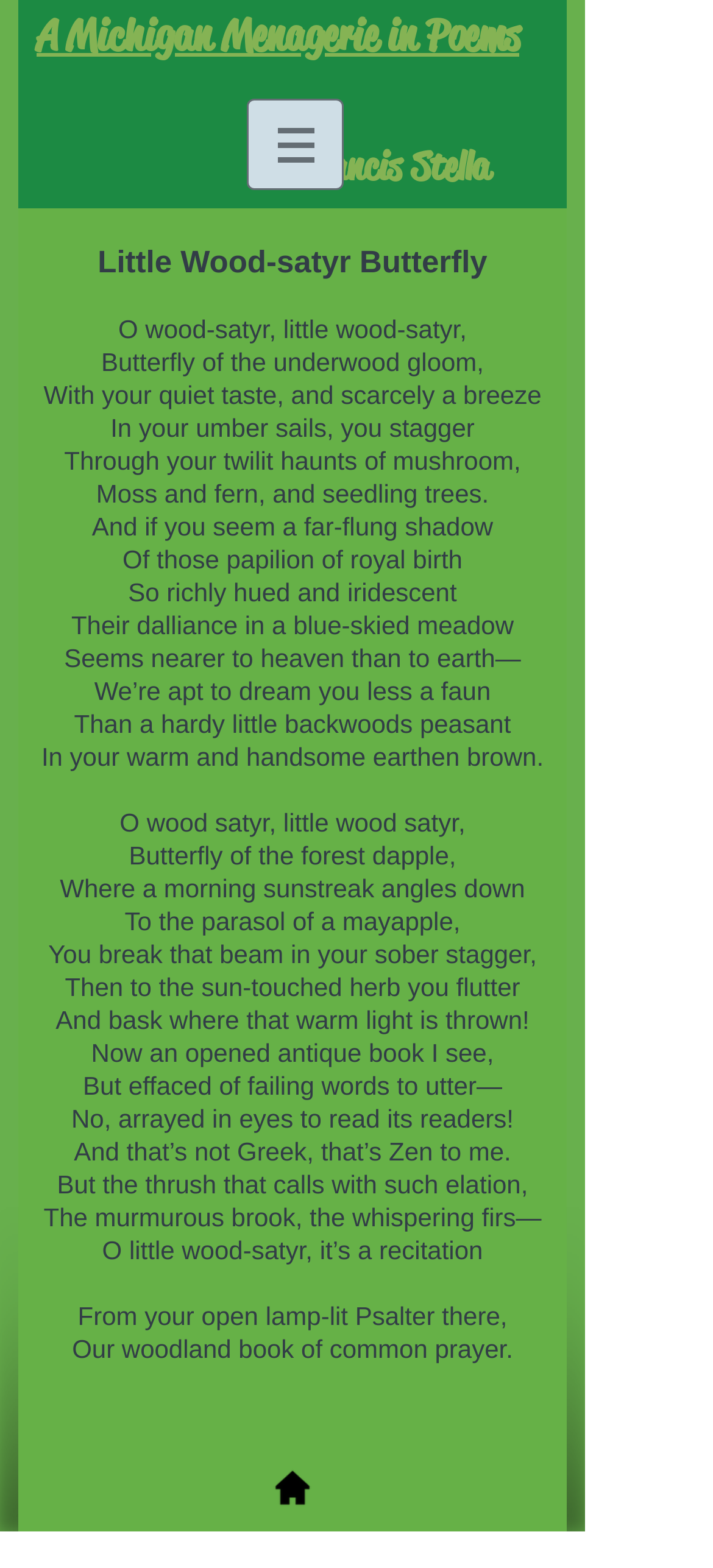Give a short answer using one word or phrase for the question:
What is the title of the poem?

Little Wood-Satyr Butterfly Poem